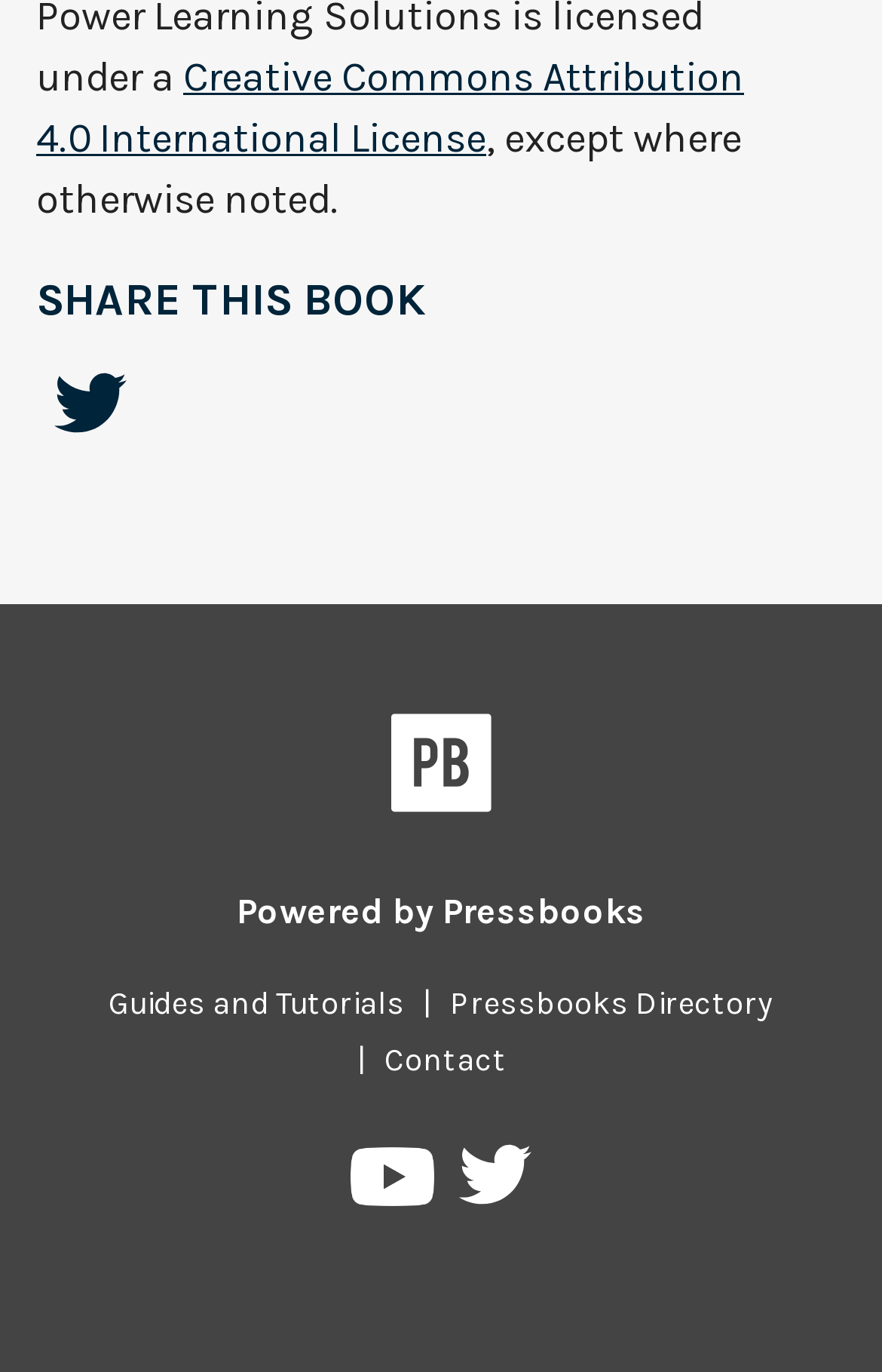Locate the bounding box coordinates of the clickable part needed for the task: "Contact us".

[0.415, 0.759, 0.595, 0.787]